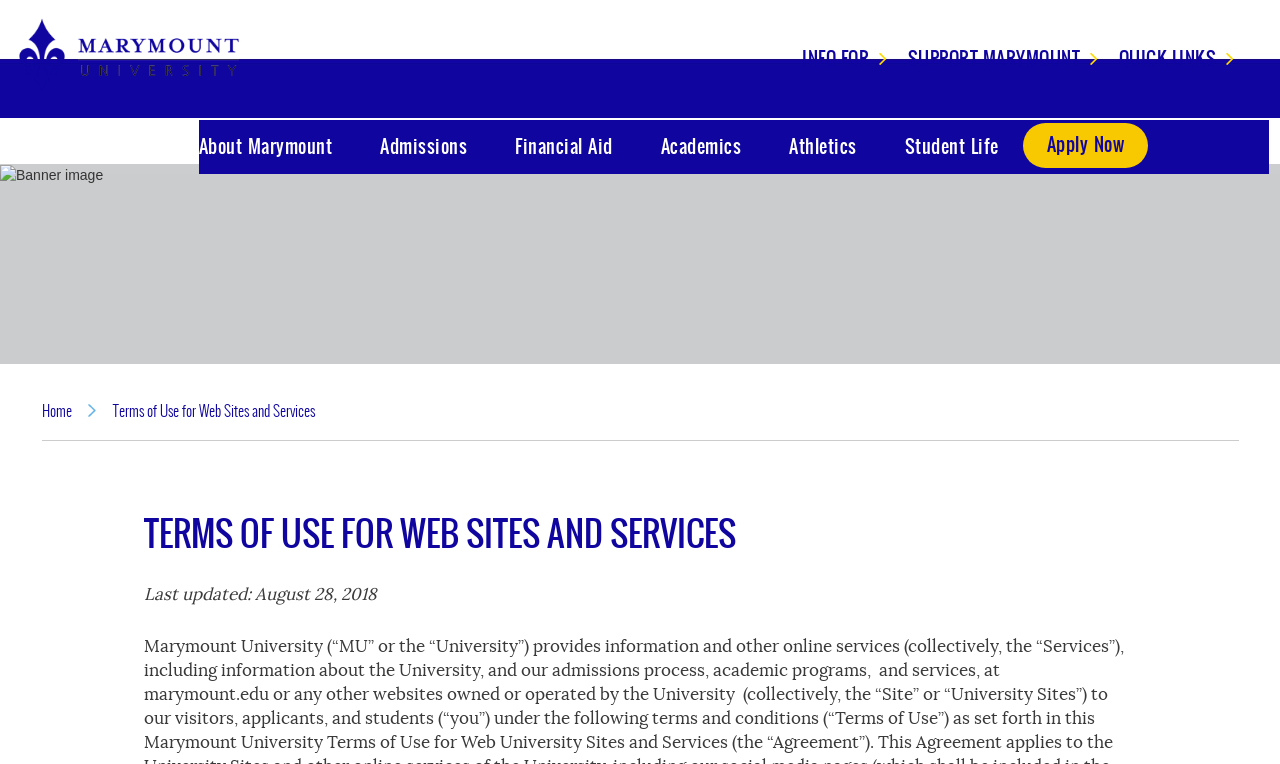How many main links are there in the top navigation bar?
Look at the screenshot and give a one-word or phrase answer.

3